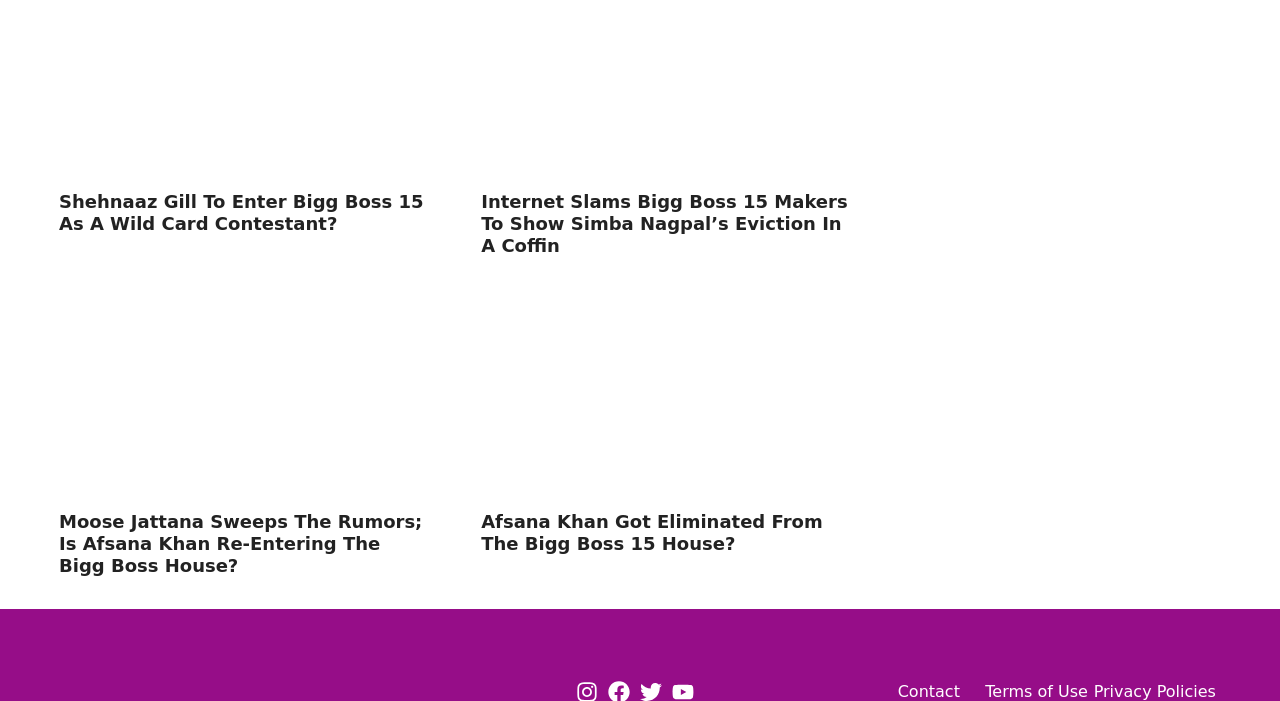Provide the bounding box coordinates of the UI element that matches the description: "Contact".

[0.701, 0.972, 0.75, 1.0]